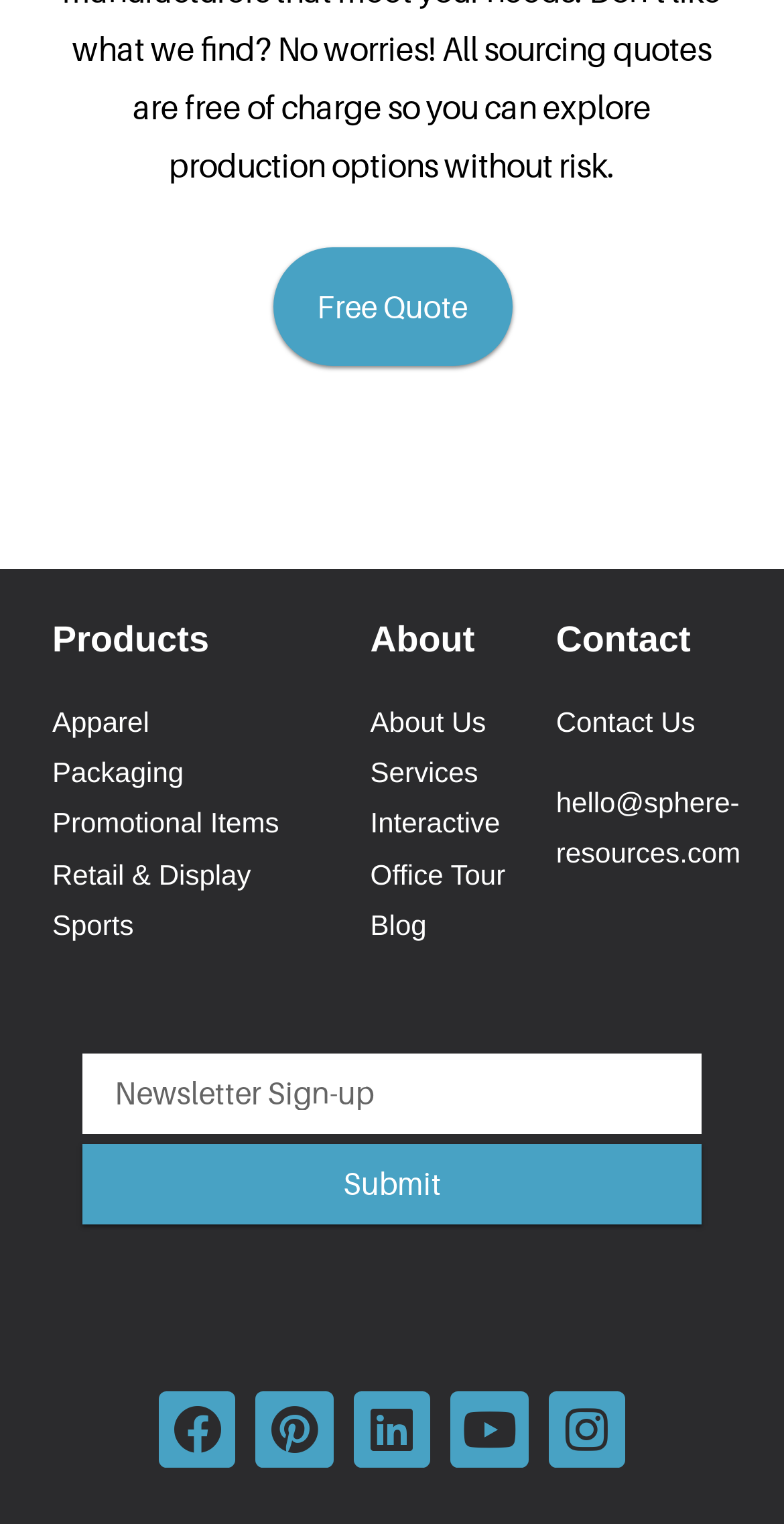Determine the bounding box coordinates for the region that must be clicked to execute the following instruction: "Submit the form".

[0.105, 0.751, 0.895, 0.803]